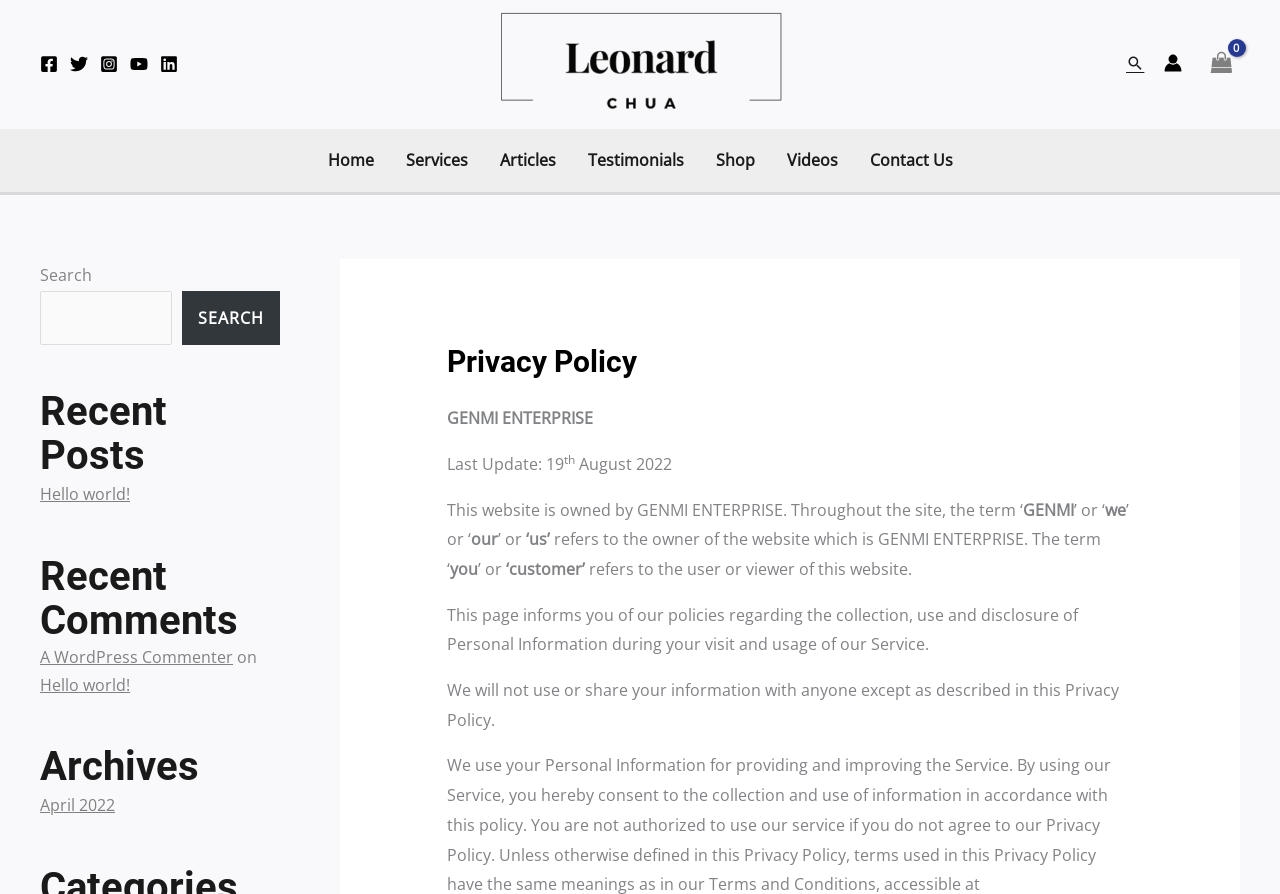Provide a short, one-word or phrase answer to the question below:
What is the date of the last update of this privacy policy?

19th August 2022